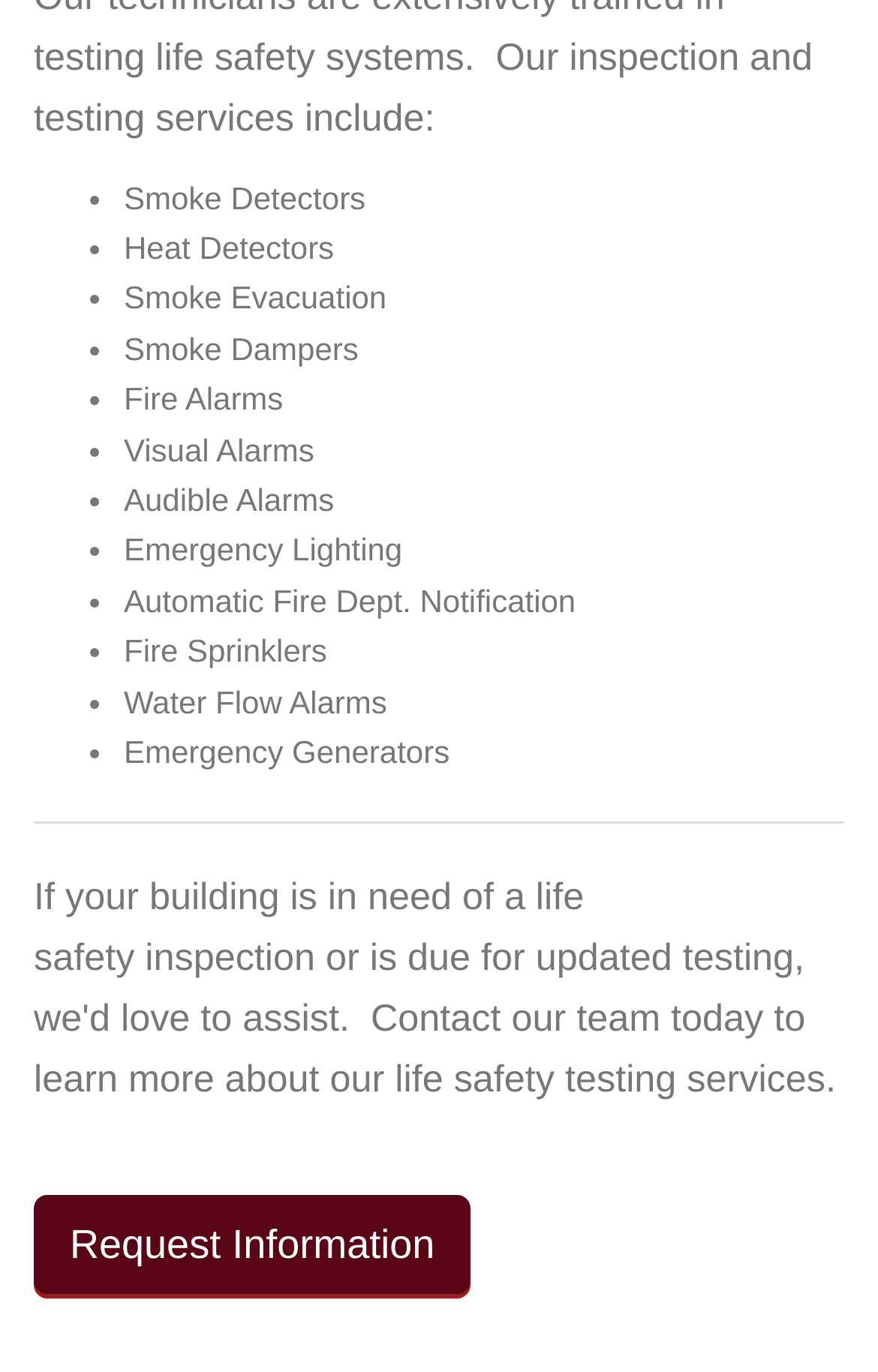Are there any alarms mentioned in the list of fire safety systems?
Give a thorough and detailed response to the question.

I examined the list of fire safety systems and found that 'Fire Alarms', 'Visual Alarms', and 'Audible Alarms' are mentioned, indicating that alarms are indeed part of the list.